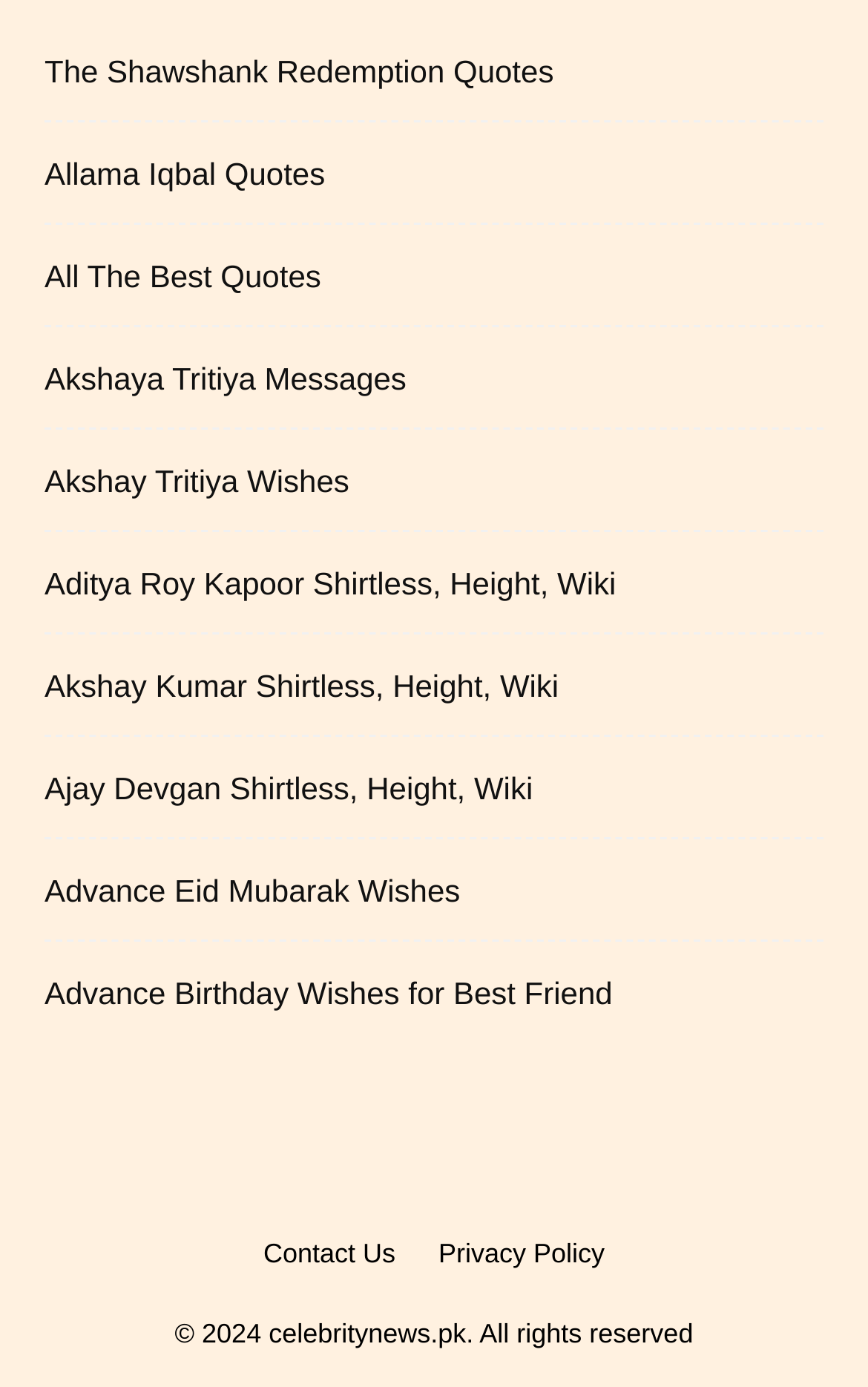What is the purpose of the link 'Contact Us'?
Answer the question with detailed information derived from the image.

The link 'Contact Us' is typically used to allow users to get in touch with the website owners or administrators. This link is usually used to provide feedback, ask questions, or report issues with the website.